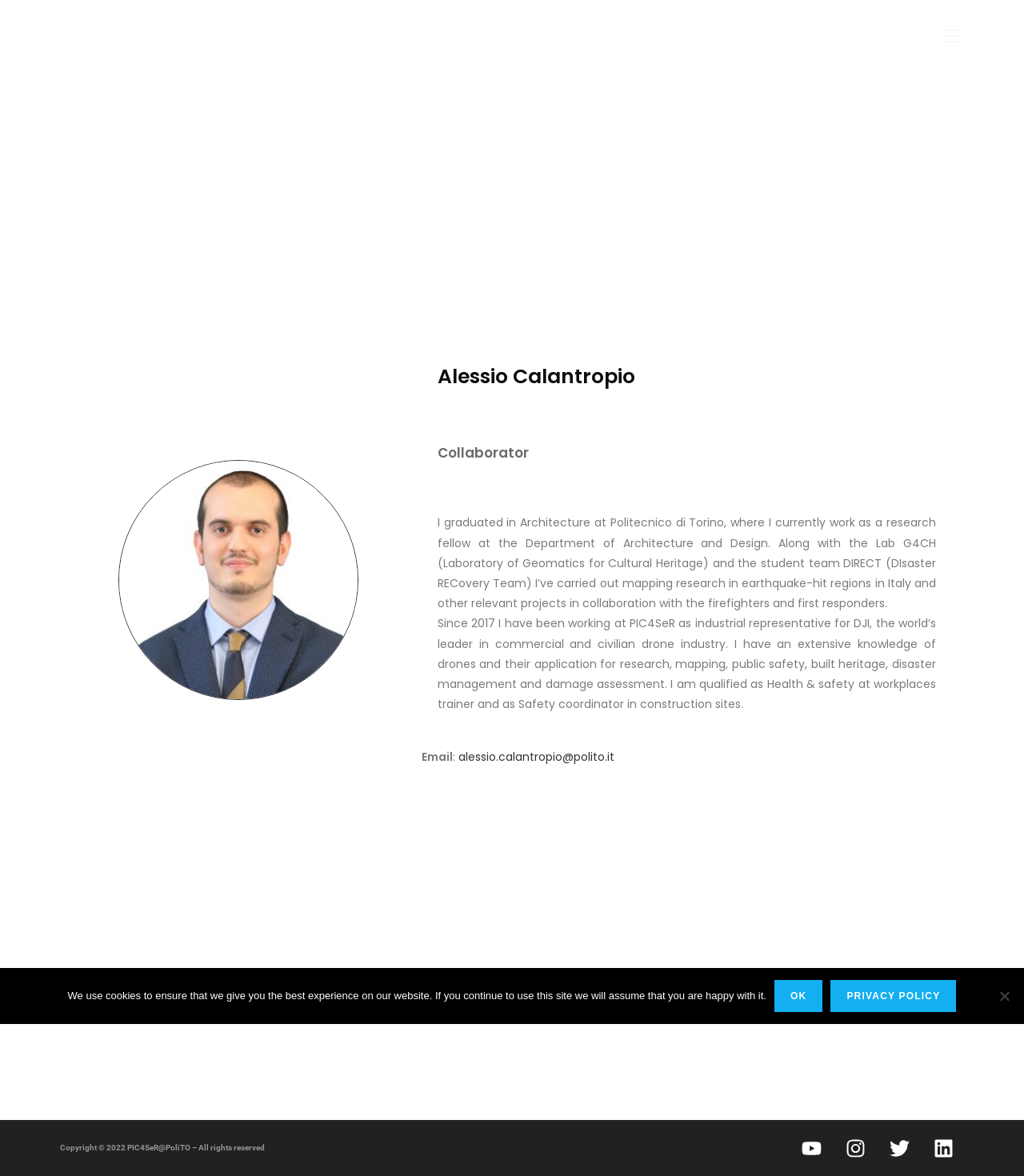Write an extensive caption that covers every aspect of the webpage.

The webpage is about Alessio Calantropio, a collaborator at PIC4SeR, PoliTo Interdepartmental Centre for Service Robotics. At the top left, there is a layout table with a link. On the top right, there is a mobile menu link. 

The main content of the webpage is divided into sections. At the top, there is a heading with Alessio Calantropio's name, followed by a heading indicating his role as a collaborator. Below these headings, there is a block of text describing his background, including his education and work experience. 

Further down, there is another block of text detailing his work at PIC4SeR, including his responsibilities and expertise. On the same line, there is a section with his email address, which is a clickable link. 

At the bottom of the page, there is a section with copyright information, stating that the content is owned by PIC4SeR@PoliTO. Next to this, there are links to social media platforms, including Youtube, Instagram, Twitter, and Linkedin, each accompanied by an image. 

There is also a cookie notice dialog at the bottom of the page, which informs users about the use of cookies on the website. The dialog has a button to accept the cookies and a link to the privacy policy.